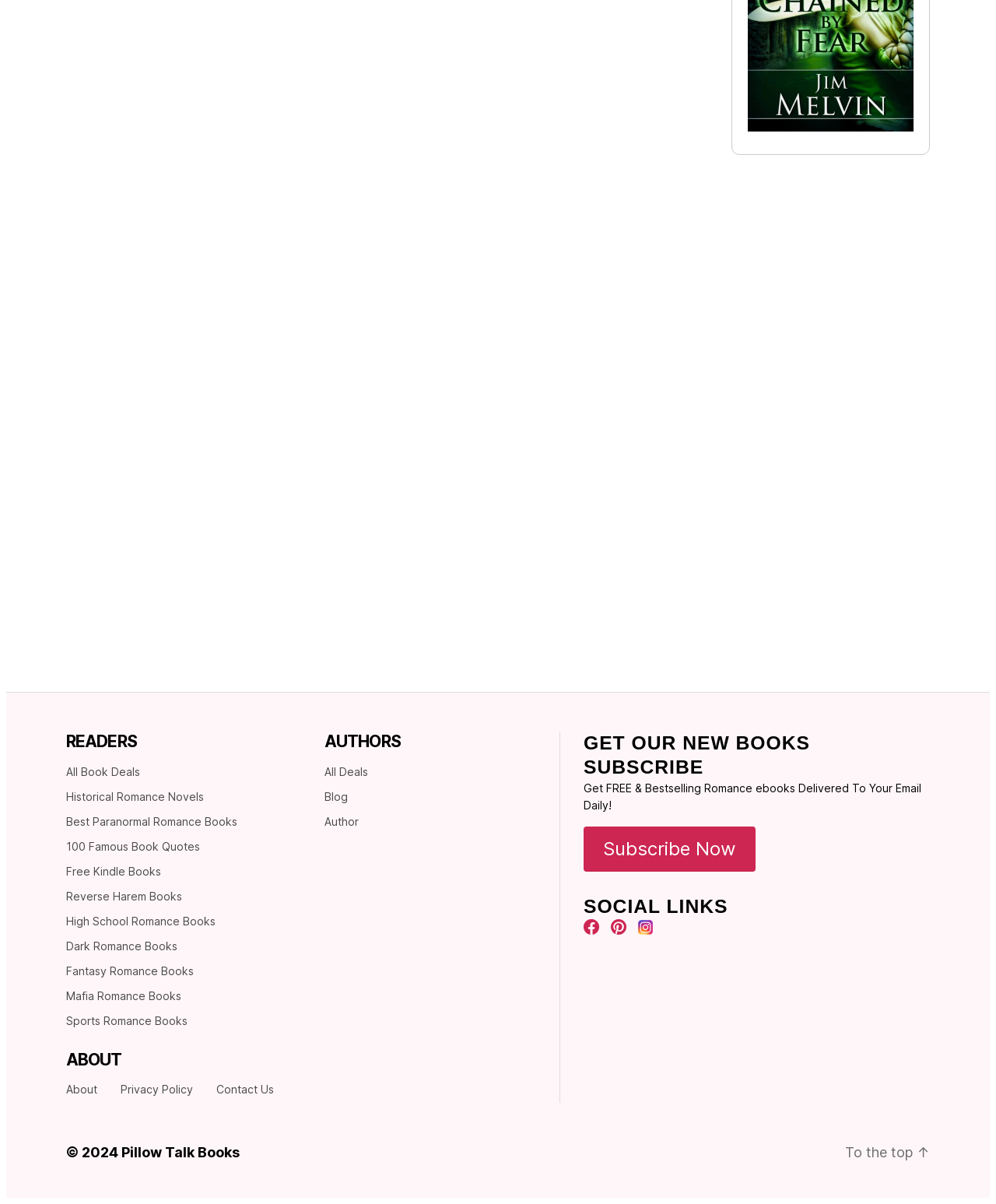Please identify the bounding box coordinates of the area I need to click to accomplish the following instruction: "Click on the 'All Book Deals' link".

[0.066, 0.631, 0.141, 0.642]